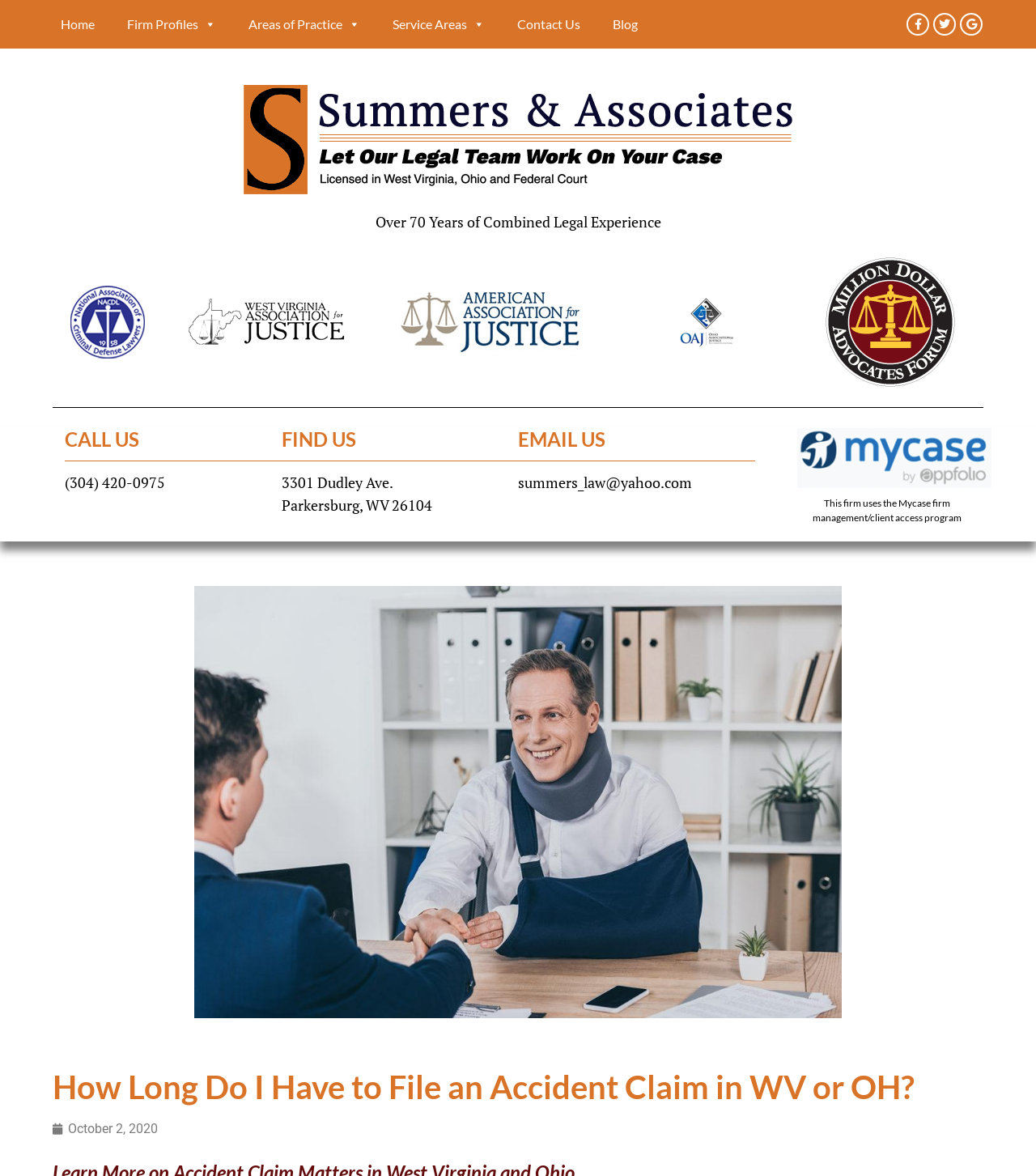How many social media links are there?
Please answer using one word or phrase, based on the screenshot.

3